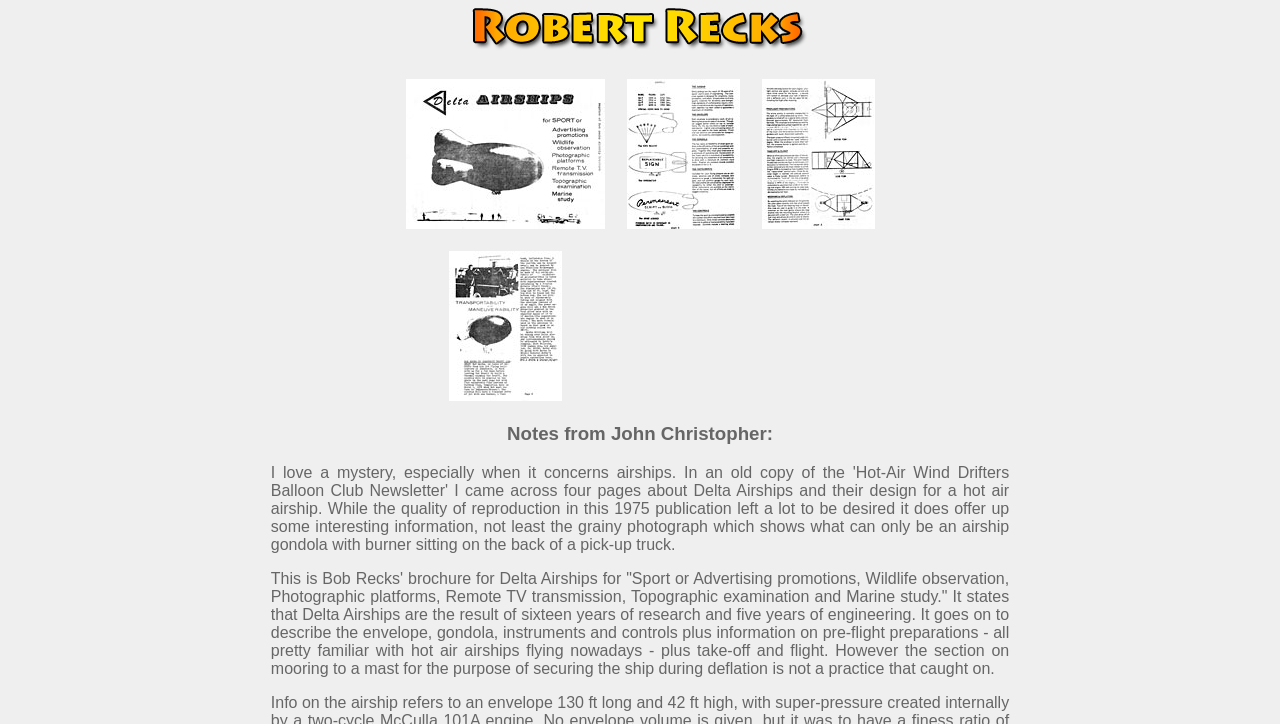Answer with a single word or phrase: 
What is the text above the table on the webpage?

None